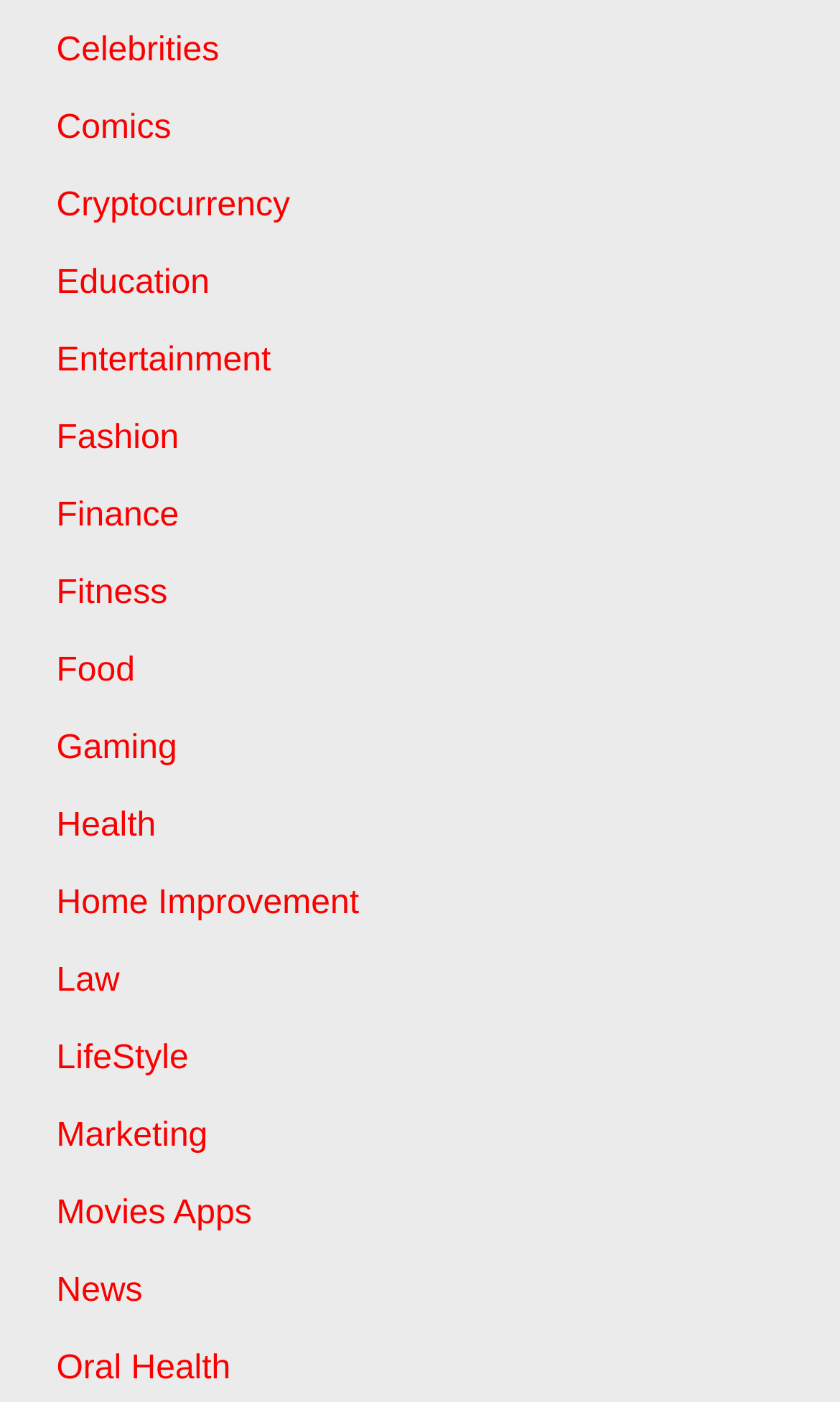Please identify the bounding box coordinates of the element's region that I should click in order to complete the following instruction: "Read News". The bounding box coordinates consist of four float numbers between 0 and 1, i.e., [left, top, right, bottom].

[0.067, 0.907, 0.17, 0.933]